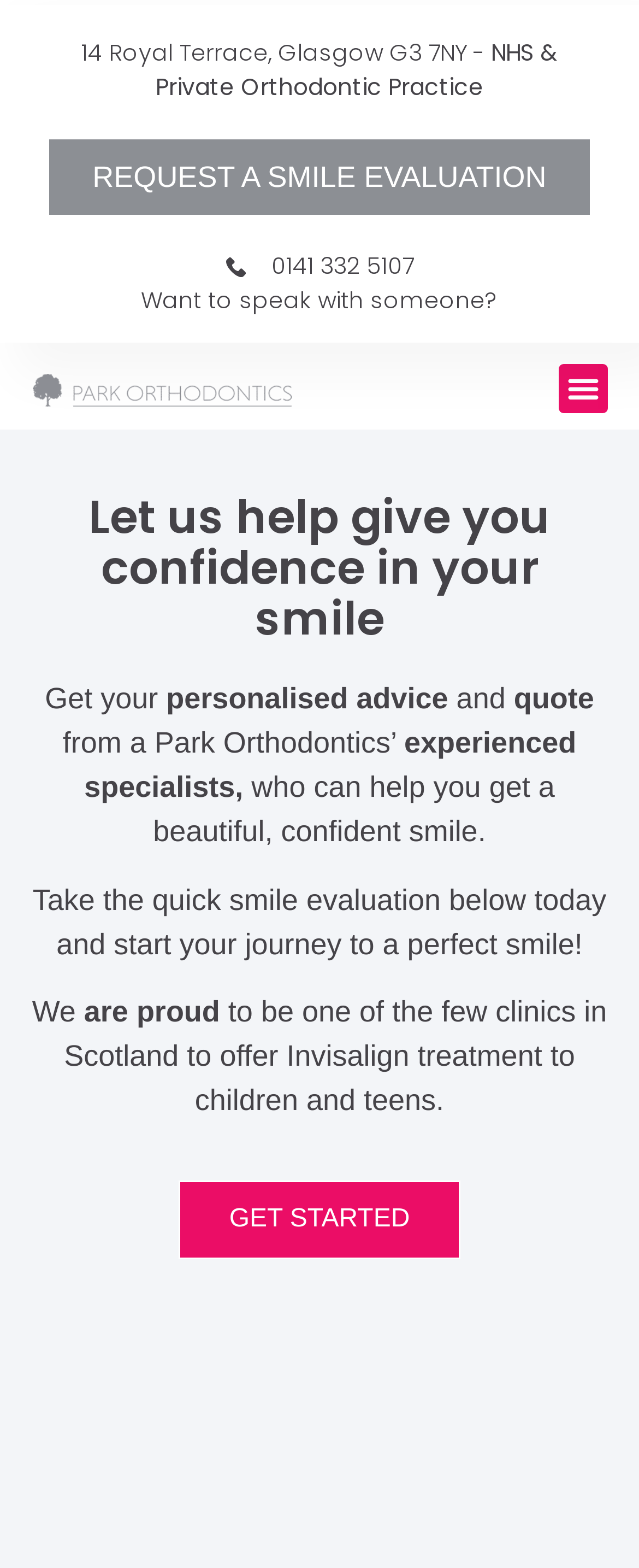Given the description of the UI element: "REQUEST A SMILE EVALUATION", predict the bounding box coordinates in the form of [left, top, right, bottom], with each value being a float between 0 and 1.

[0.078, 0.089, 0.922, 0.137]